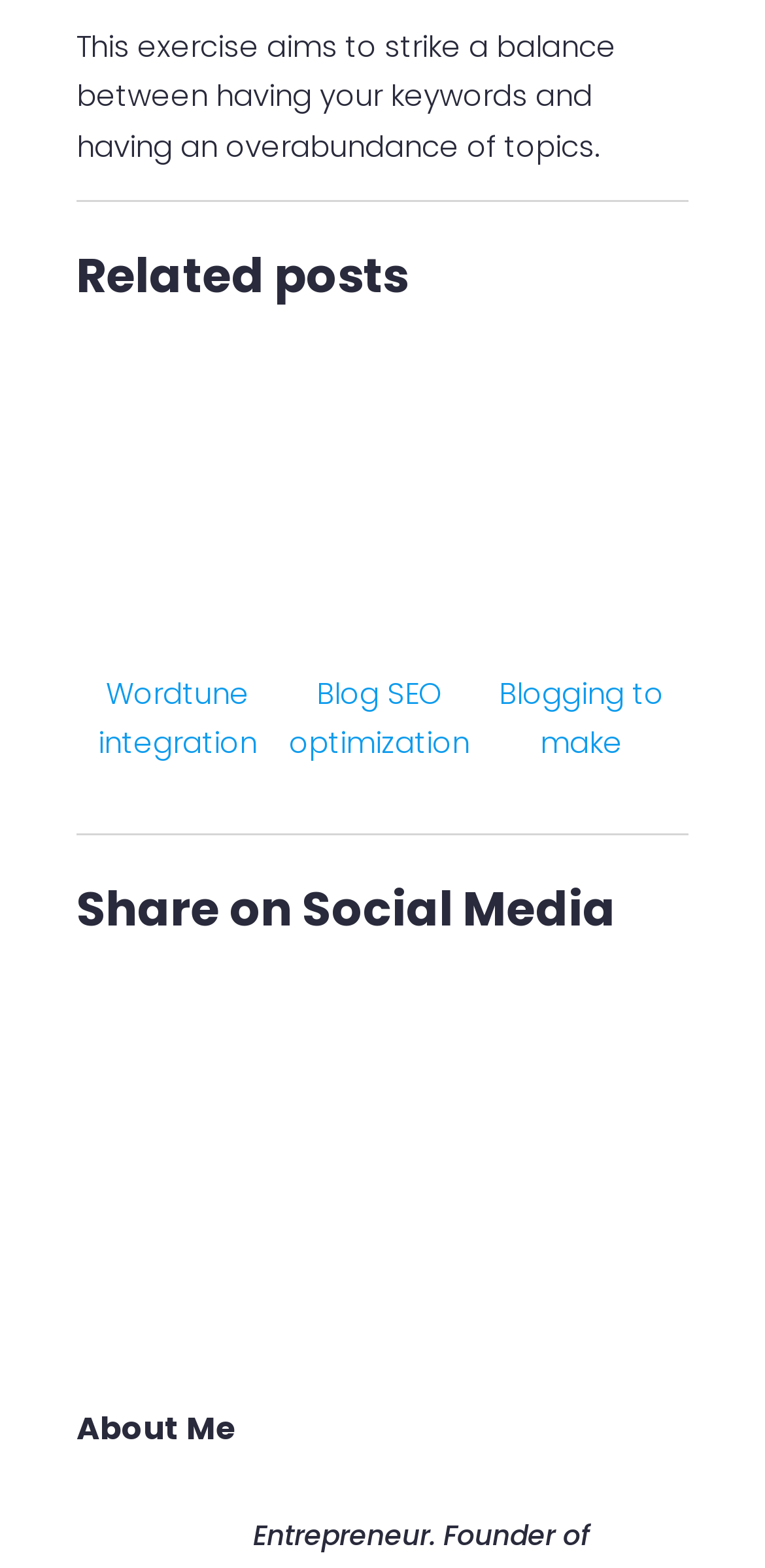What is the title of the section at the bottom of the page?
Please provide a detailed and comprehensive answer to the question.

The title of the section at the bottom of the page is 'About Me', which is indicated by the heading element with the corresponding text.